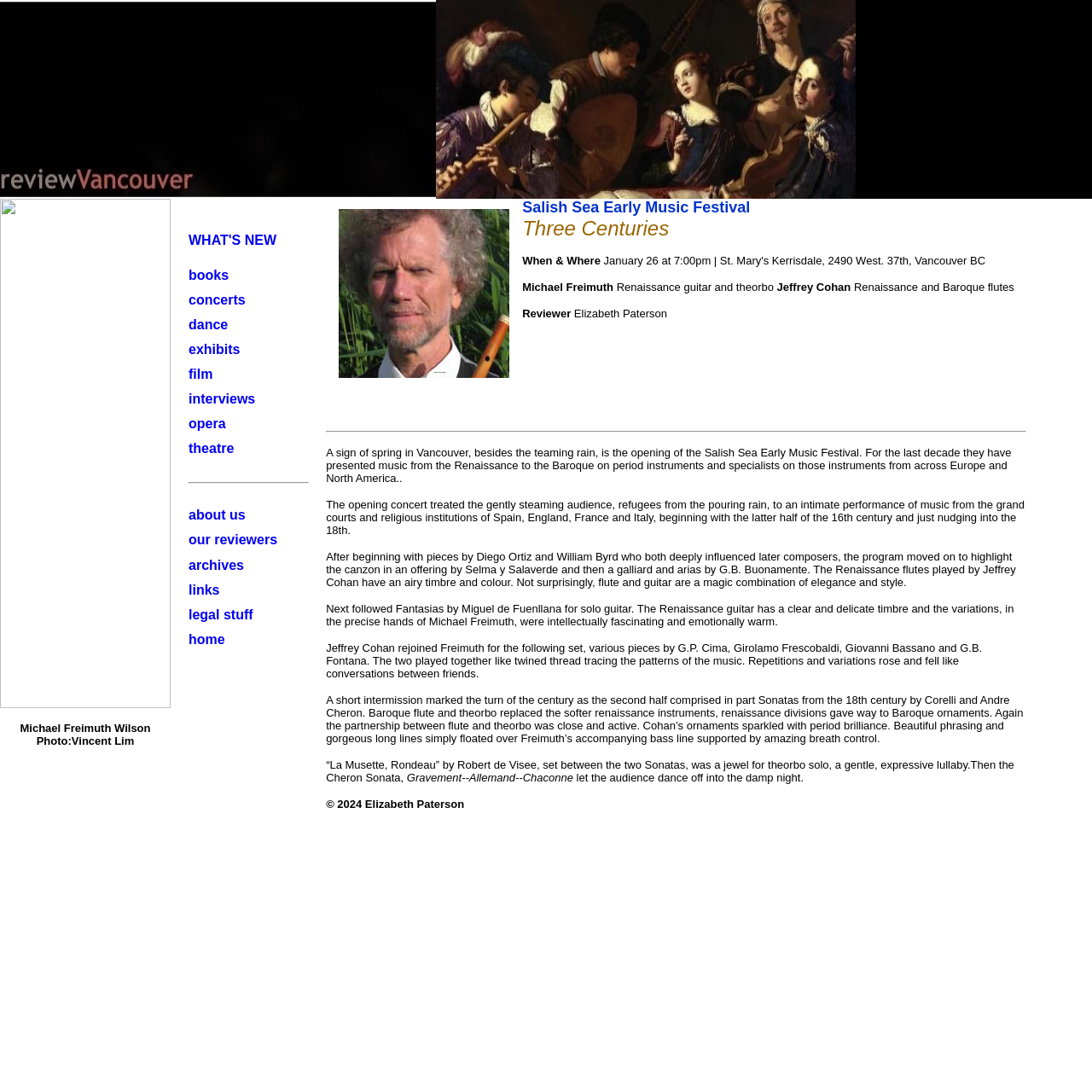Please indicate the bounding box coordinates of the element's region to be clicked to achieve the instruction: "Explore concerts". Provide the coordinates as four float numbers between 0 and 1, i.e., [left, top, right, bottom].

[0.173, 0.268, 0.225, 0.281]